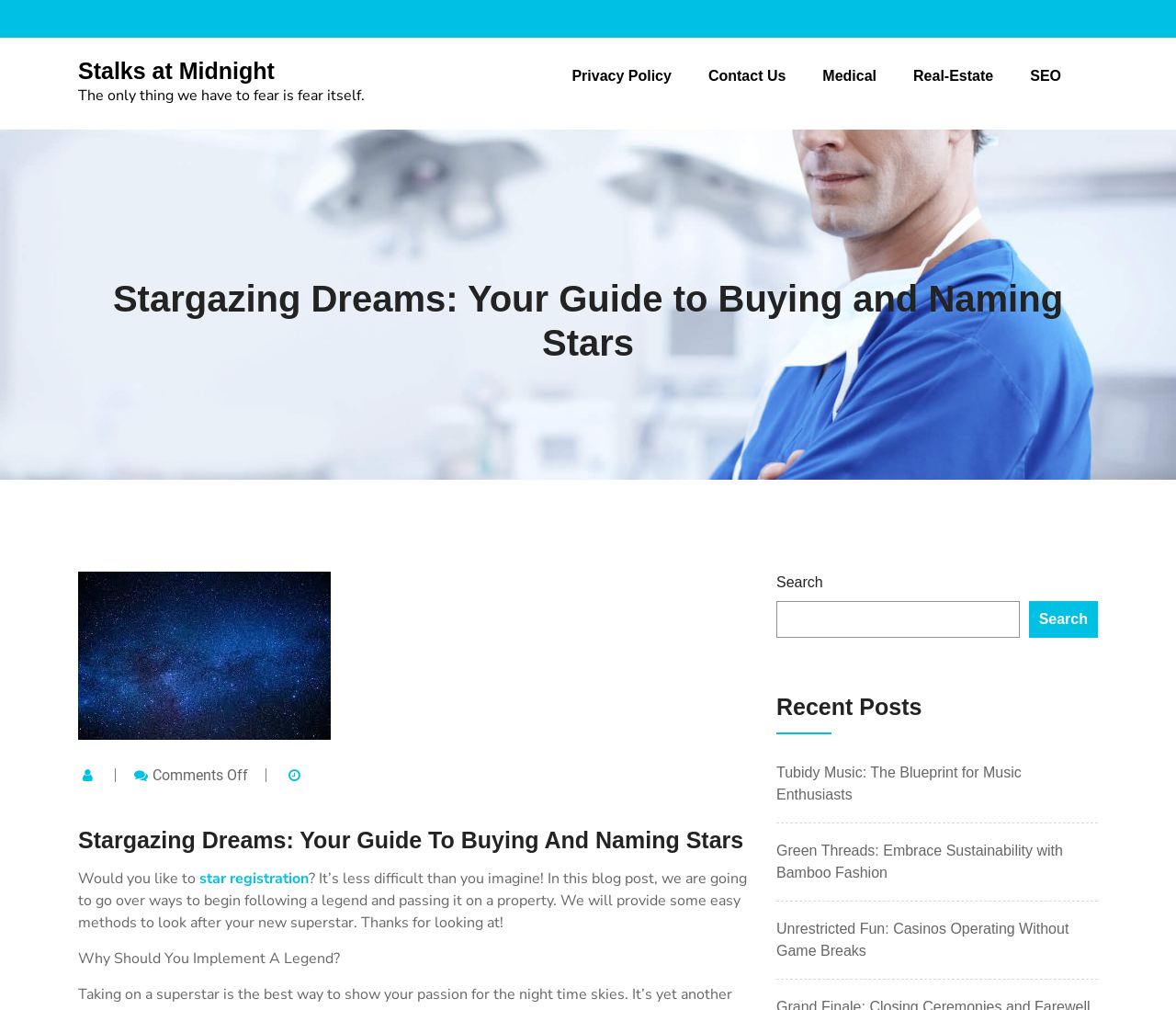Generate the text content of the main headline of the webpage.

Stalks at Midnight